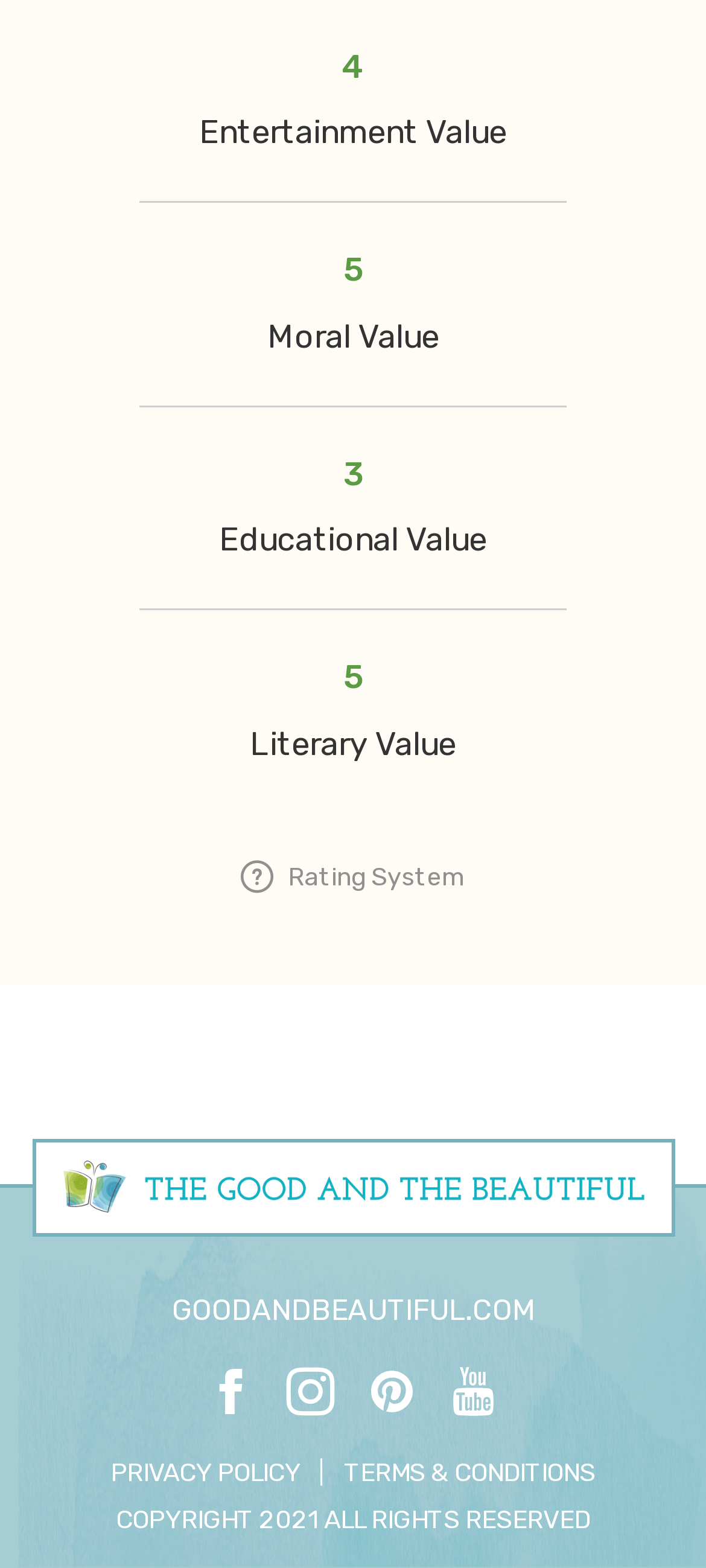Please answer the following question using a single word or phrase: 
What is the rating system category?

Rating System